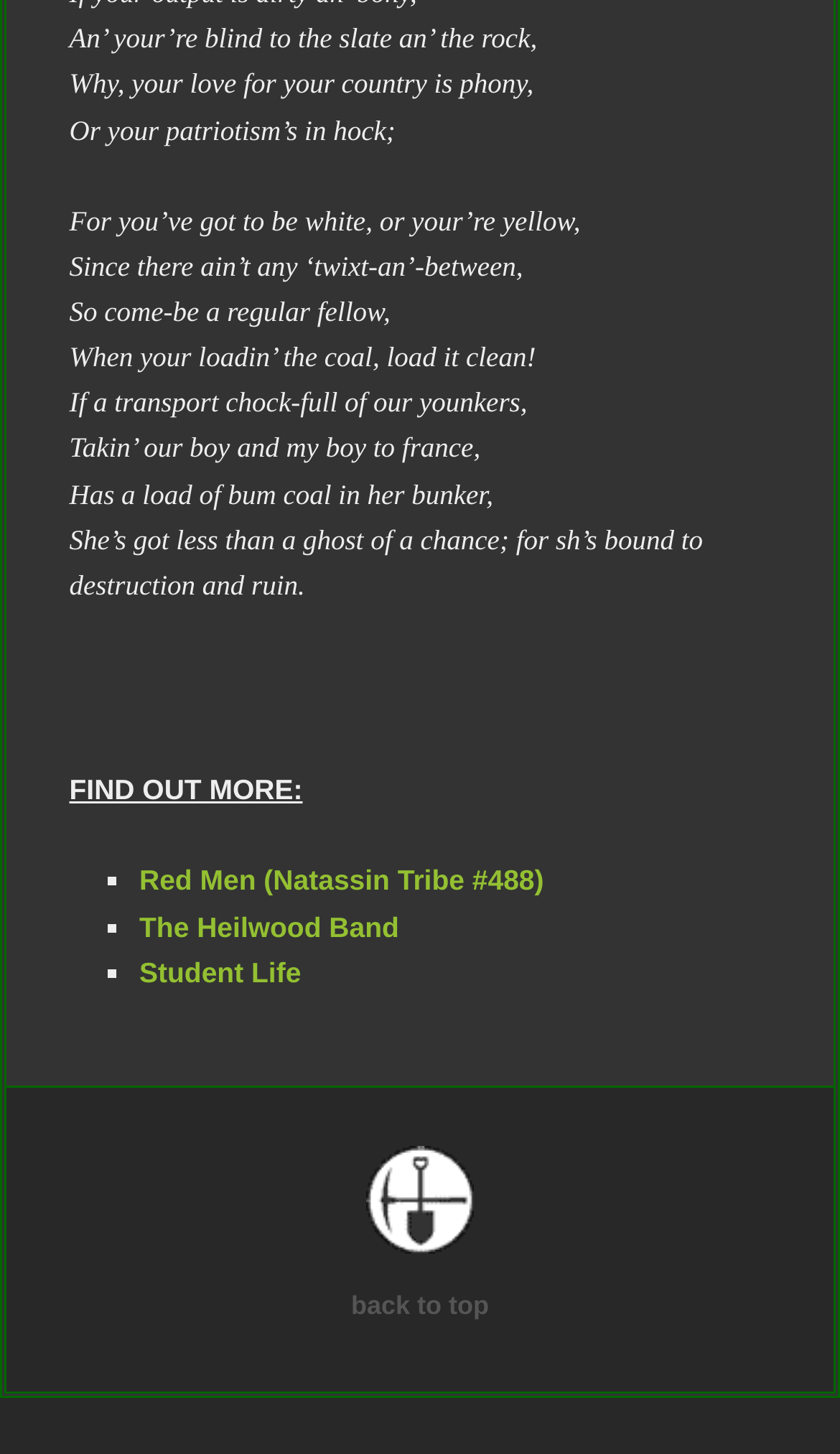Bounding box coordinates are specified in the format (top-left x, top-left y, bottom-right x, bottom-right y). All values are floating point numbers bounded between 0 and 1. Please provide the bounding box coordinate of the region this sentence describes: Red Men (Natassin Tribe #488)

[0.166, 0.595, 0.647, 0.617]